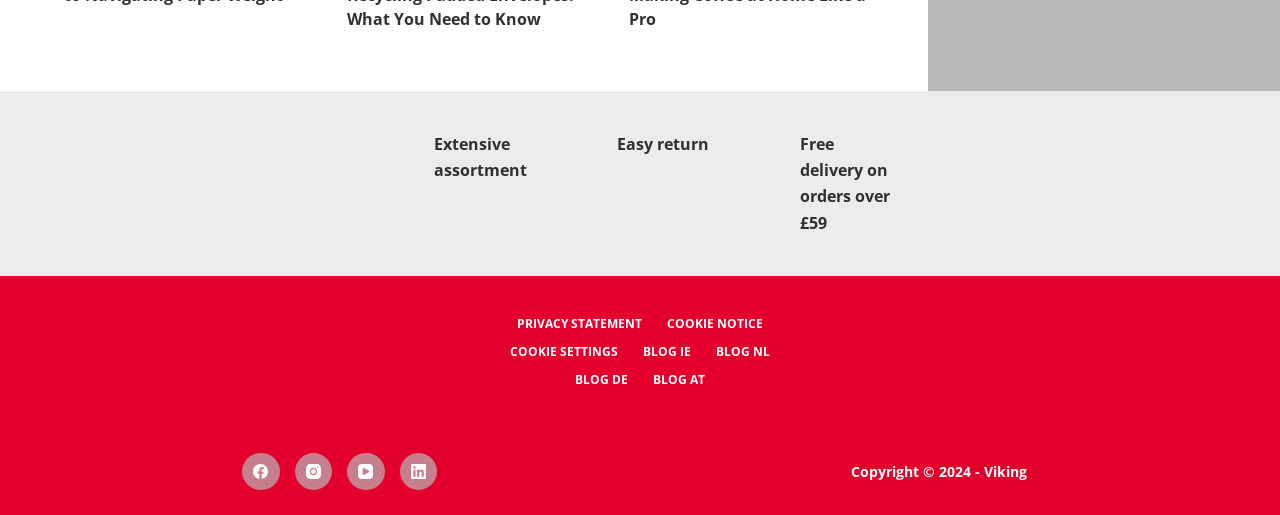Please study the image and answer the question comprehensively:
What are the benefits of shopping on this website?

The webpage displays three figures with images and corresponding links, indicating the benefits of shopping on this website. The first figure shows an 'Extensive assortment', the second figure shows 'Easy return', and the third figure shows 'Free delivery'. These benefits are likely to attract customers to shop on this website.